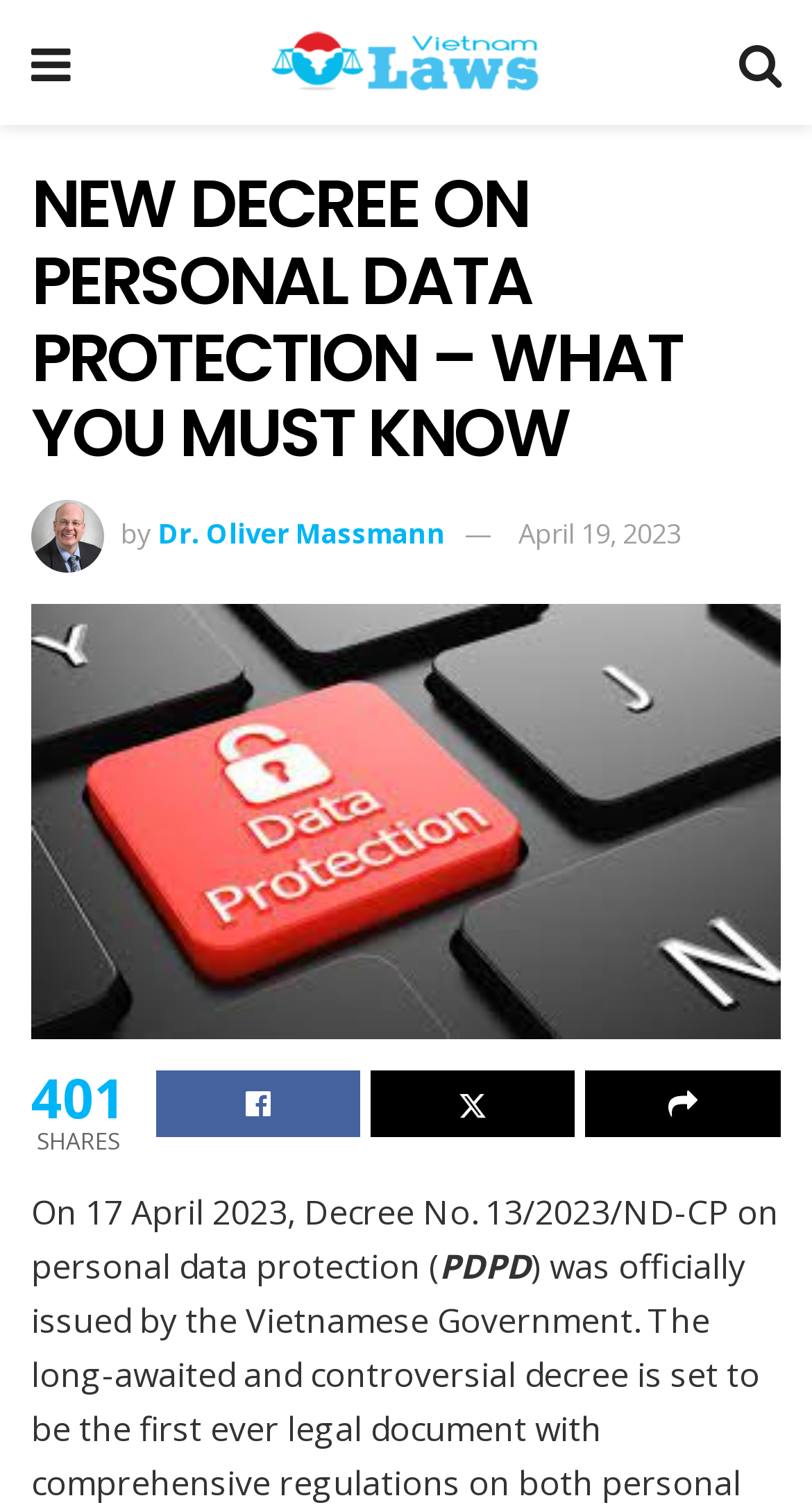Respond to the following question using a concise word or phrase: 
How many shares does the article have?

401